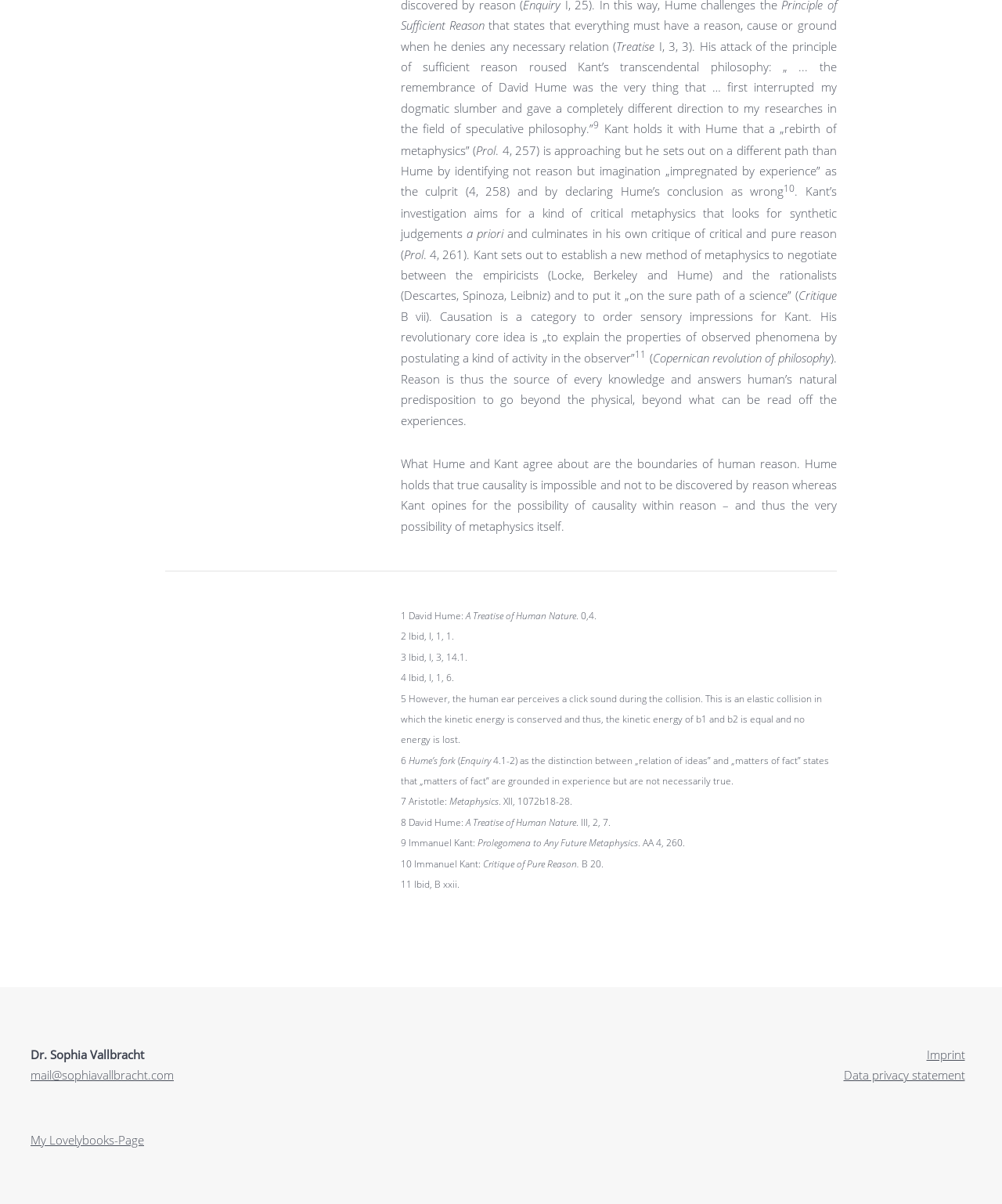Predict the bounding box for the UI component with the following description: "Data privacy statement".

[0.842, 0.887, 0.963, 0.9]